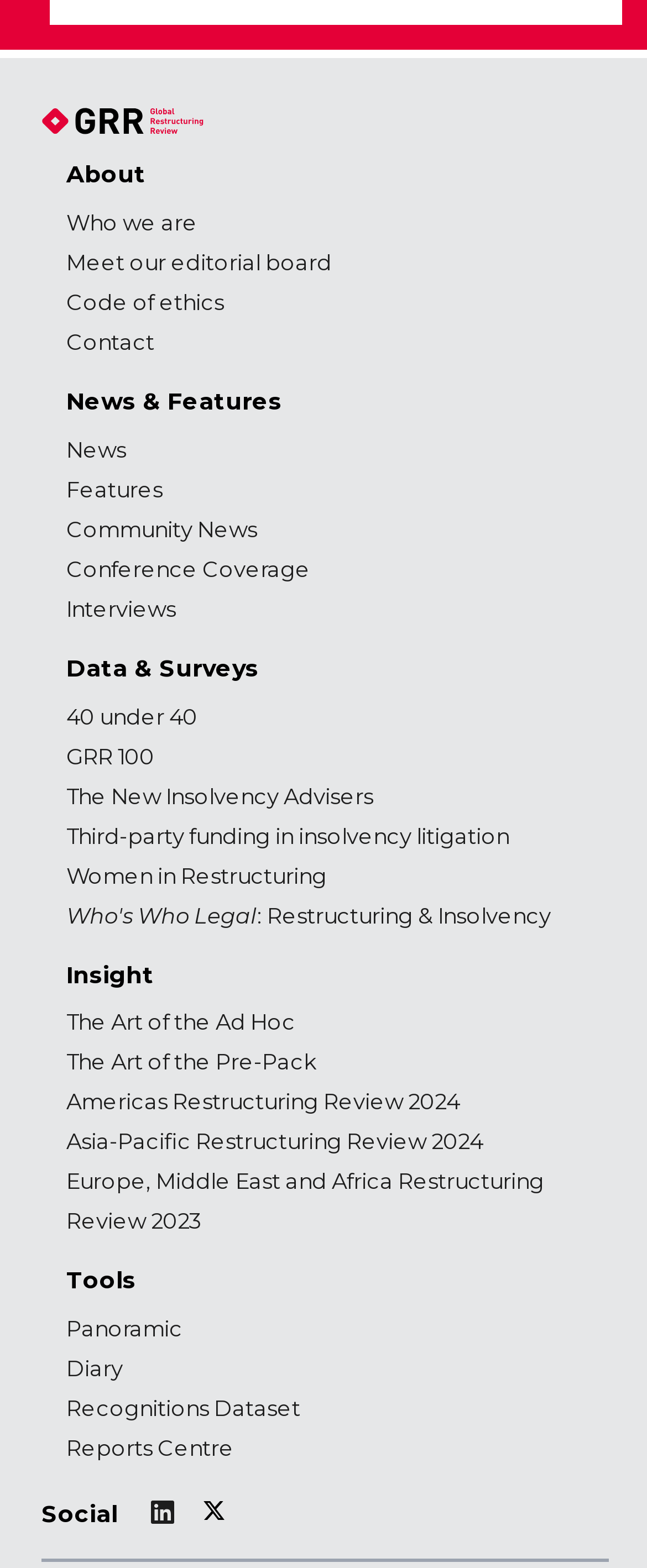Please locate the bounding box coordinates of the element's region that needs to be clicked to follow the instruction: "Access 'Panoramic'". The bounding box coordinates should be provided as four float numbers between 0 and 1, i.e., [left, top, right, bottom].

[0.103, 0.839, 0.282, 0.856]